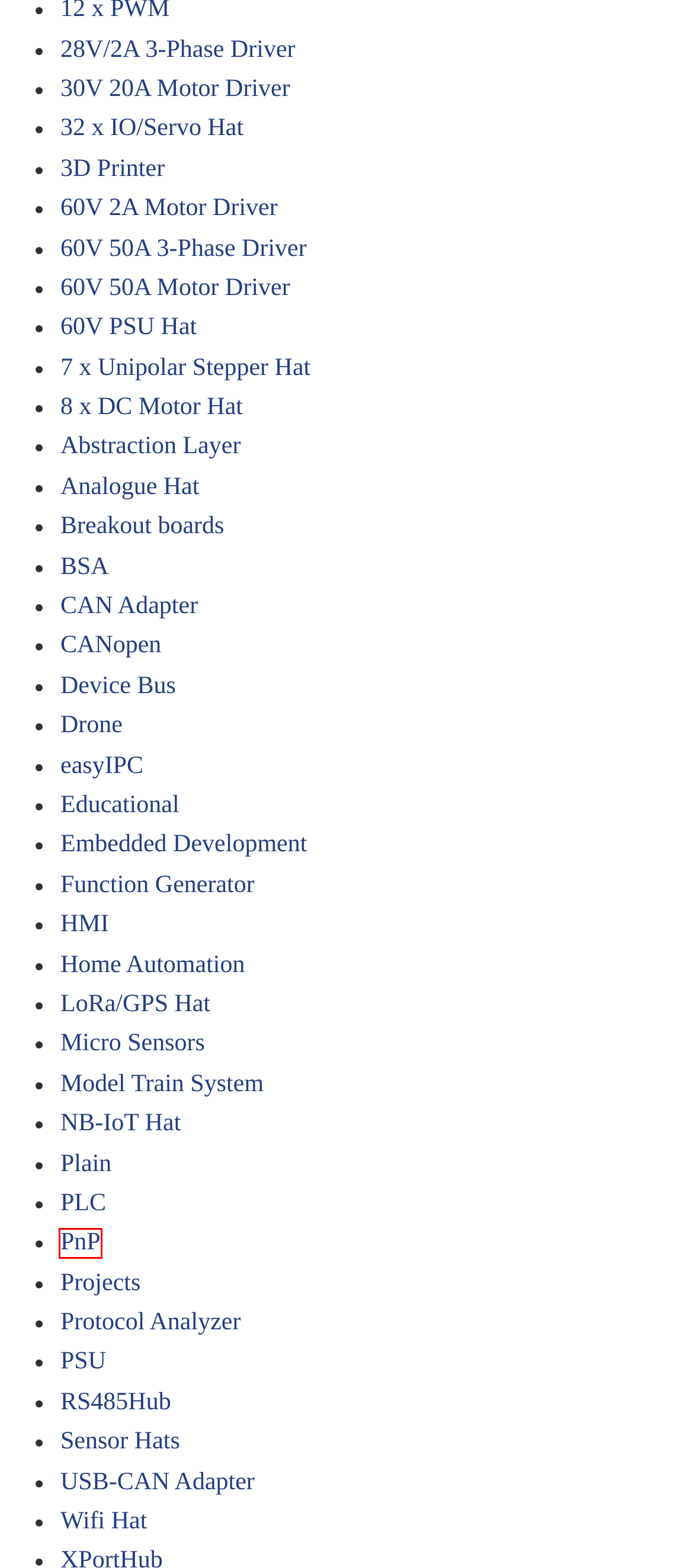Assess the screenshot of a webpage with a red bounding box and determine which webpage description most accurately matches the new page after clicking the element within the red box. Here are the options:
A. PnP – BasicPI
B. Sensor Hats – BasicPI
C. Function Generator – BasicPI
D. CANopen – BasicPI
E. Educational – BasicPI
F. RS485Hub – BasicPI
G. Projects – BasicPI
H. 28V/2A 3-Phase Driver – BasicPI

A